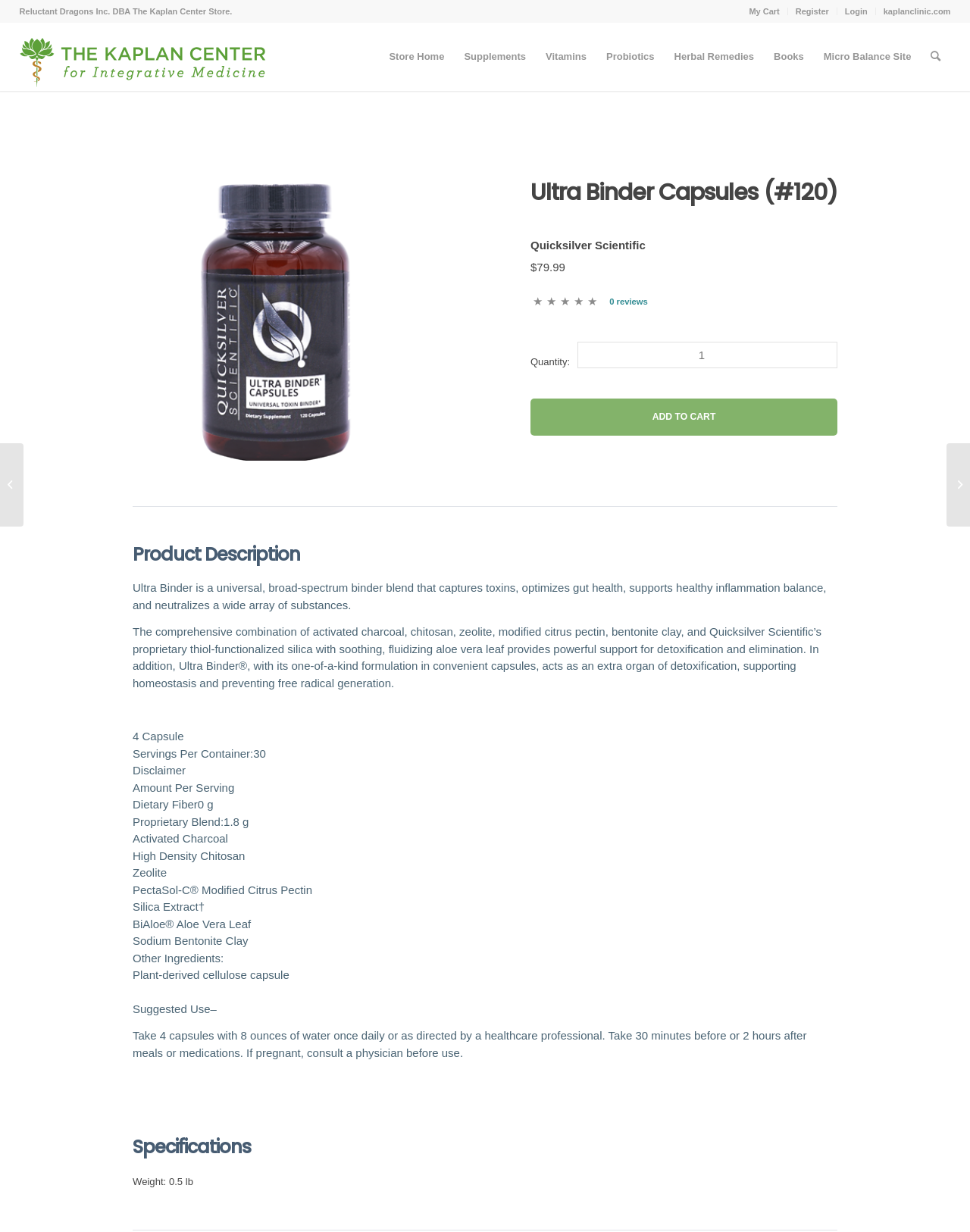Please find the bounding box coordinates of the element that must be clicked to perform the given instruction: "Add Ultra Binder Capsules to cart". The coordinates should be four float numbers from 0 to 1, i.e., [left, top, right, bottom].

[0.547, 0.323, 0.863, 0.354]